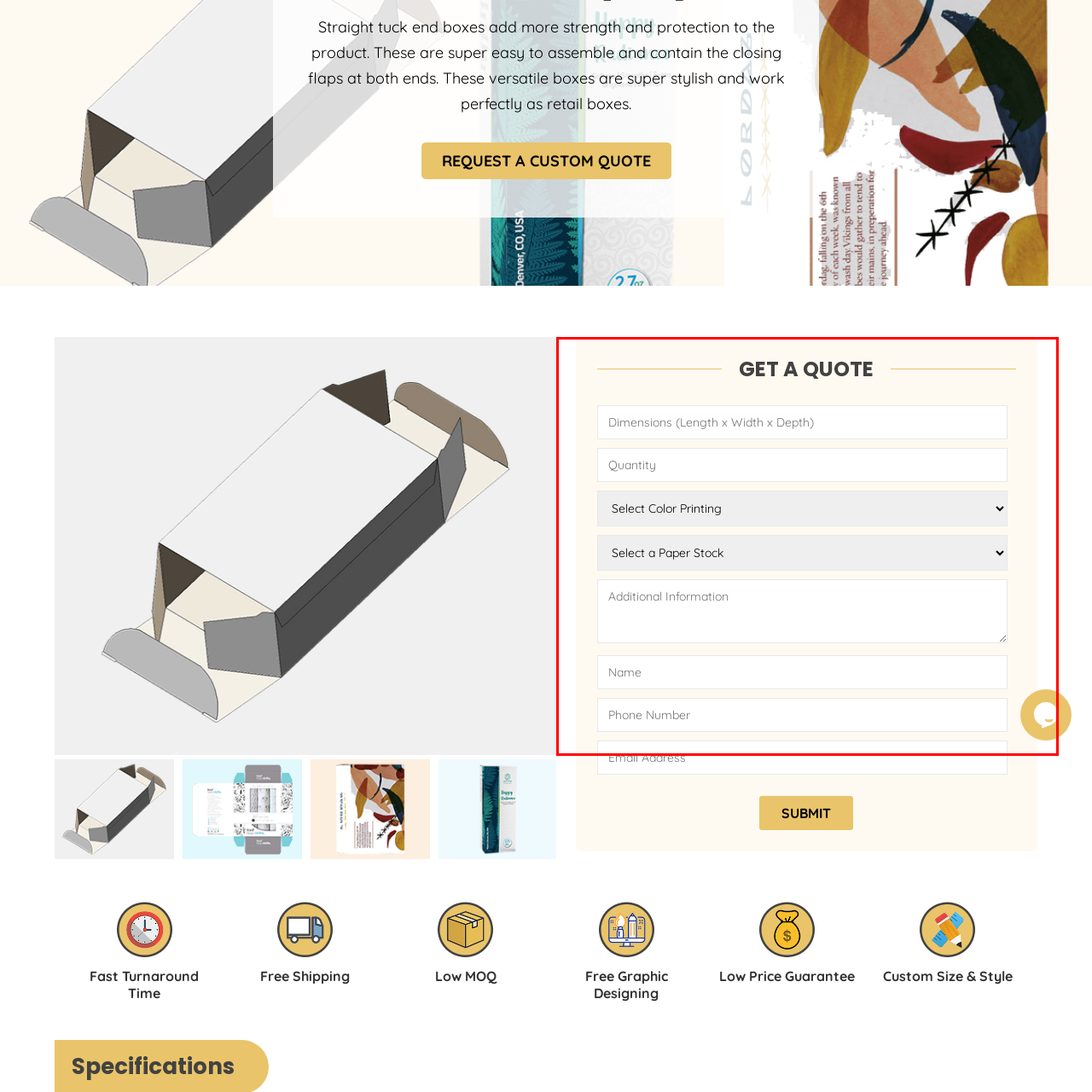What is the function of the 'extra information' field?
Look at the image highlighted by the red bounding box and answer the question with a single word or brief phrase.

Provide additional details